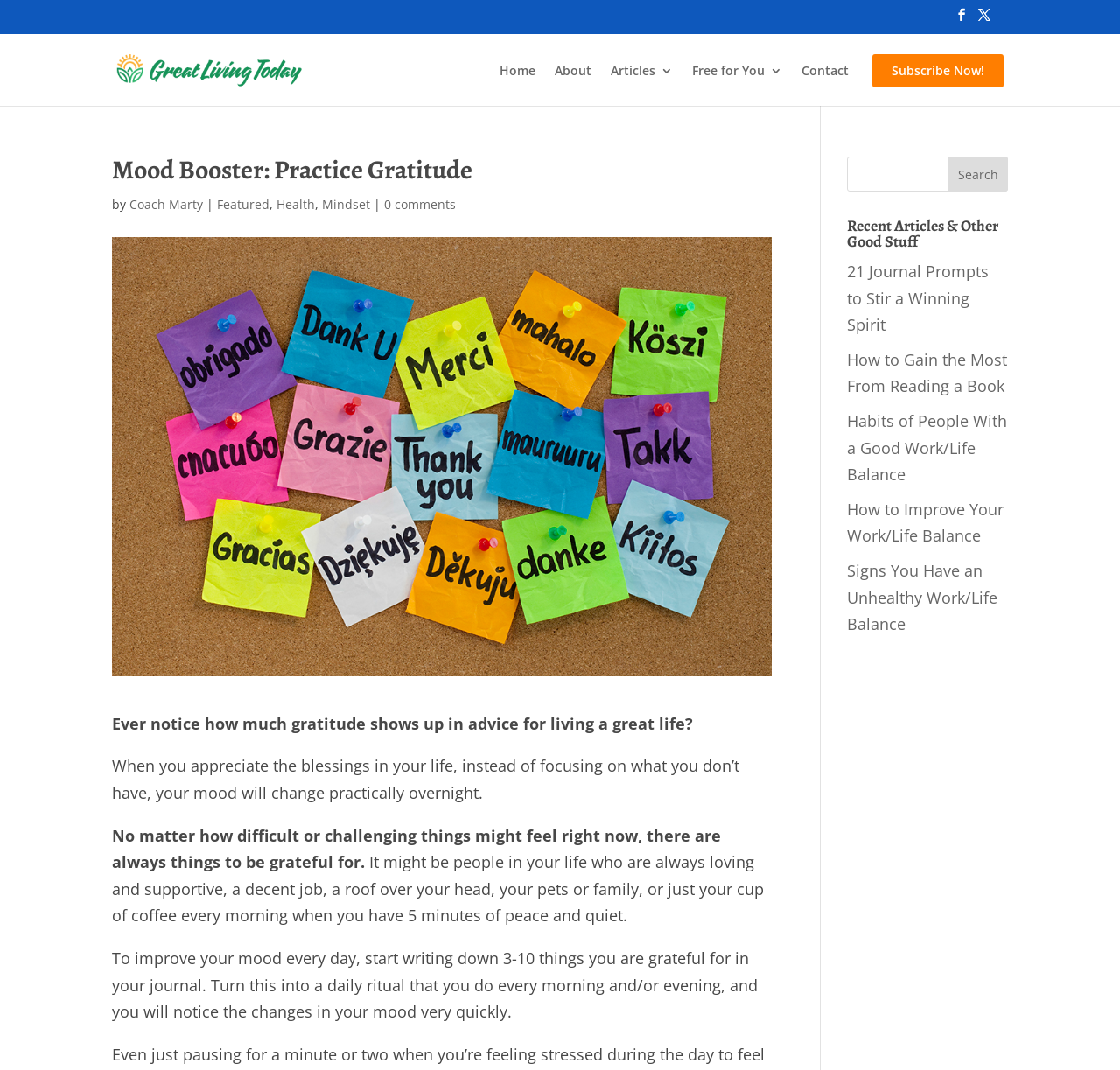Can you pinpoint the bounding box coordinates for the clickable element required for this instruction: "Visit the home page"? The coordinates should be four float numbers between 0 and 1, i.e., [left, top, right, bottom].

[0.446, 0.061, 0.478, 0.099]